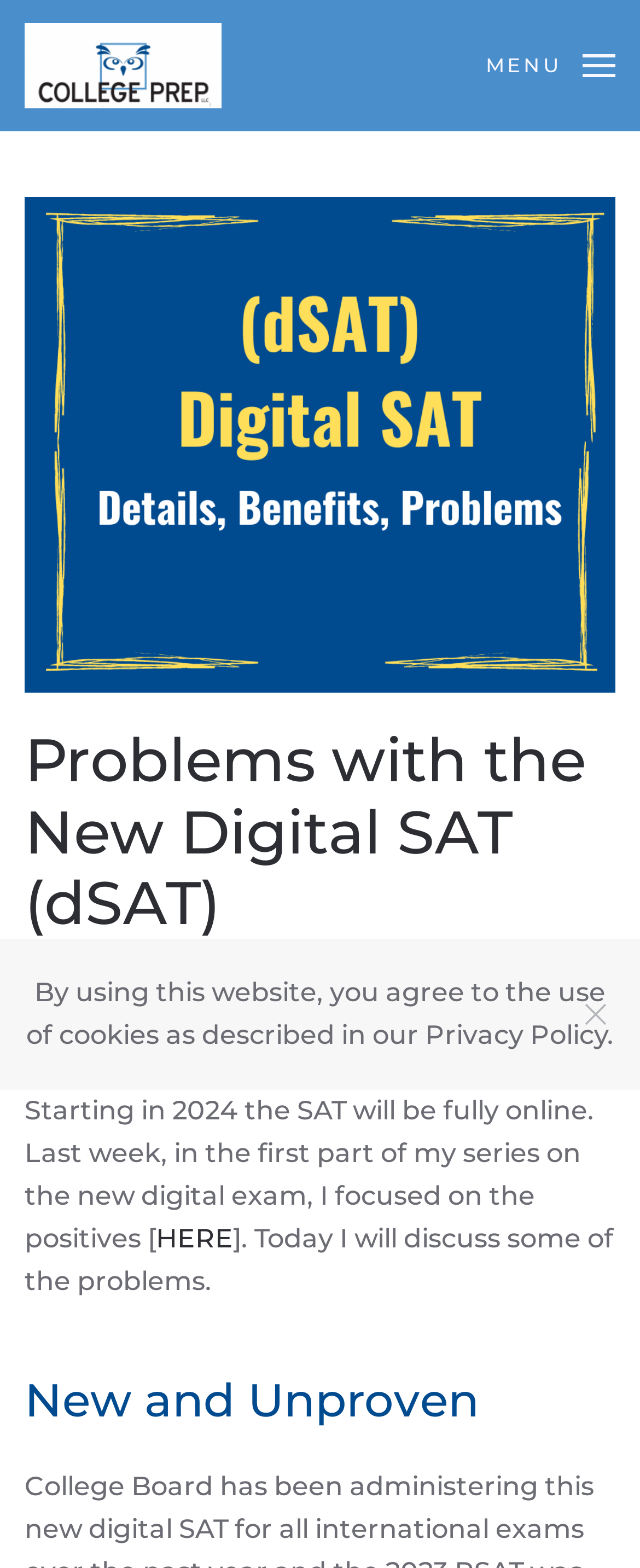What is the category of the article? Refer to the image and provide a one-word or short phrase answer.

PSAT, SAT